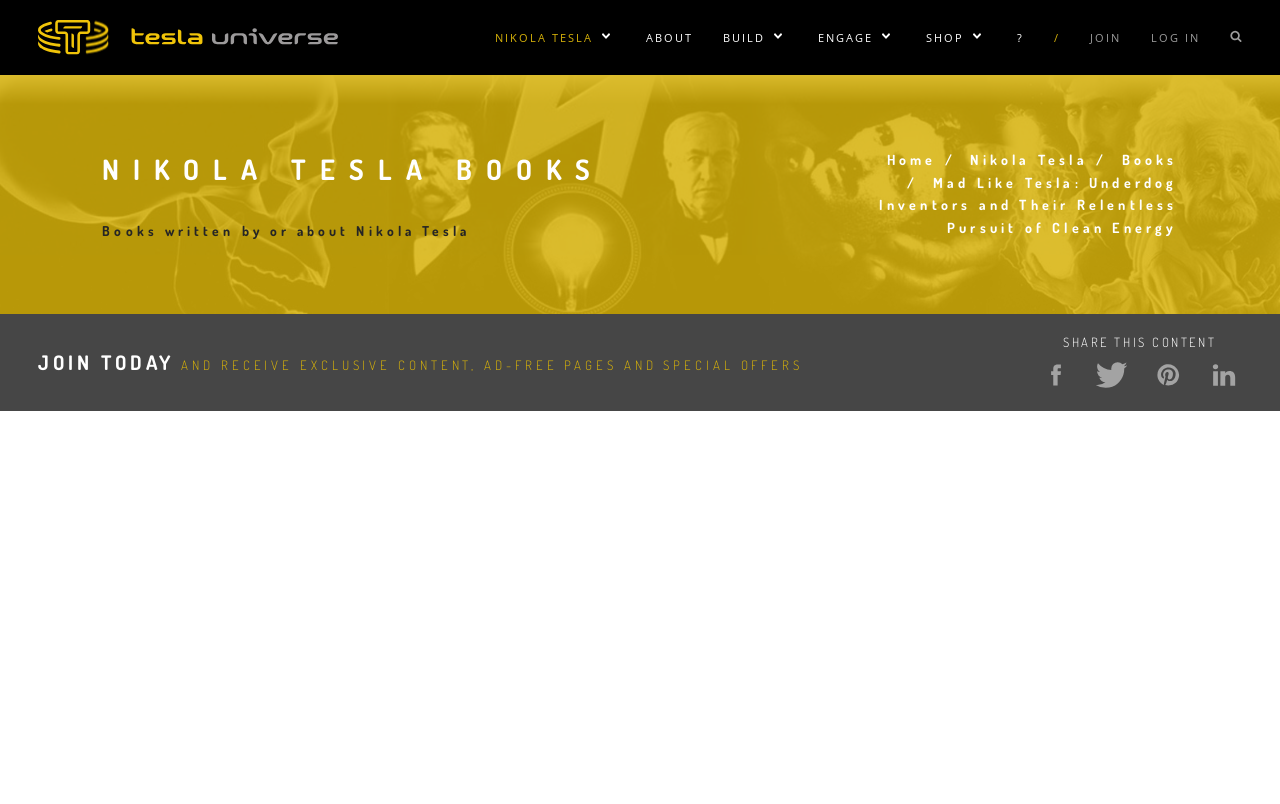How many main navigation links are there?
Provide an in-depth and detailed answer to the question.

I counted the main navigation links by looking at the navigation section, which has three links: 'NIKOLA TESLA', 'ABOUT', and 'BUILD'.